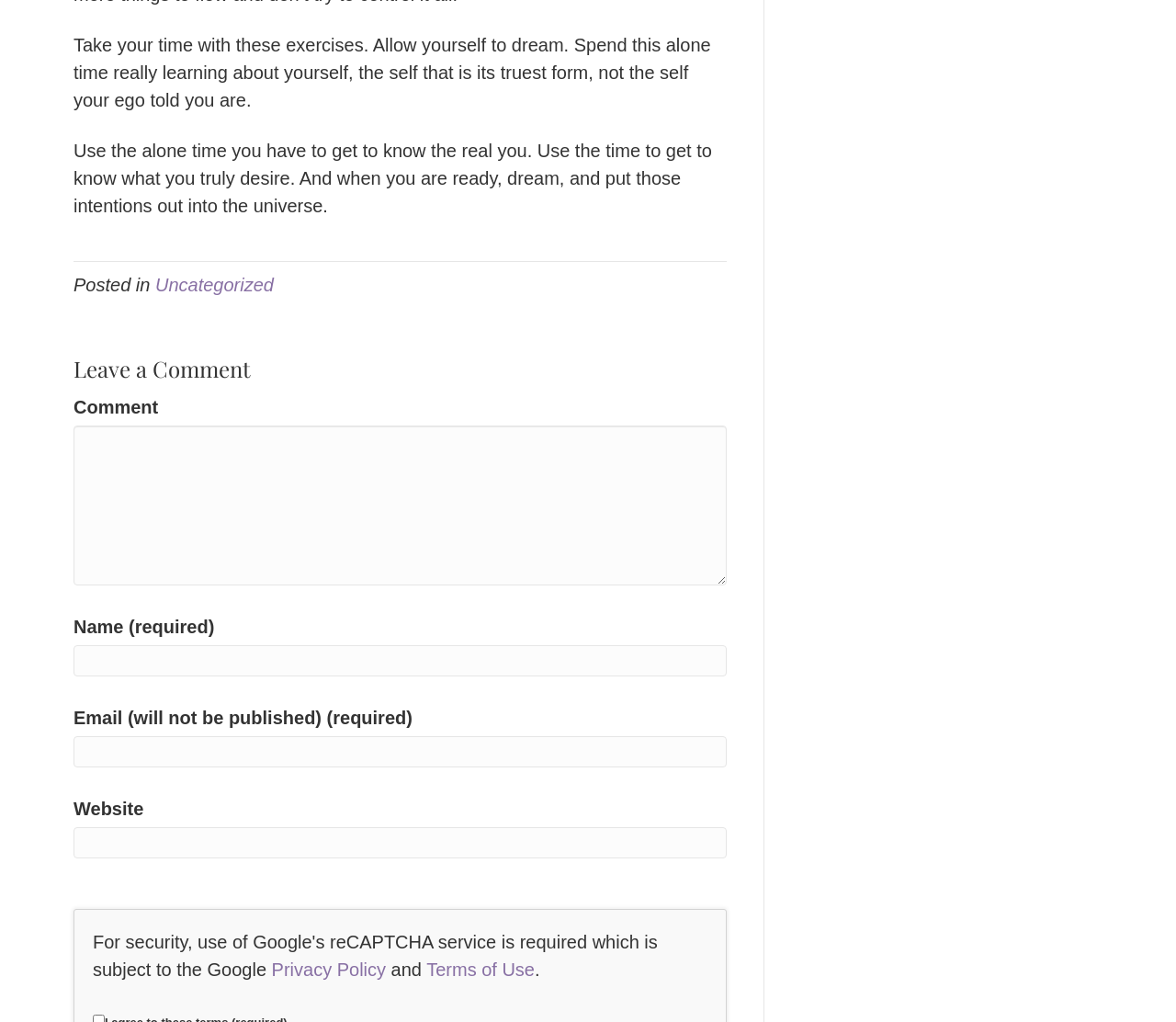What is required to leave a comment?
Please provide a comprehensive answer to the question based on the webpage screenshot.

To leave a comment, a user needs to provide their name and email, as indicated by the required textboxes for name and email.